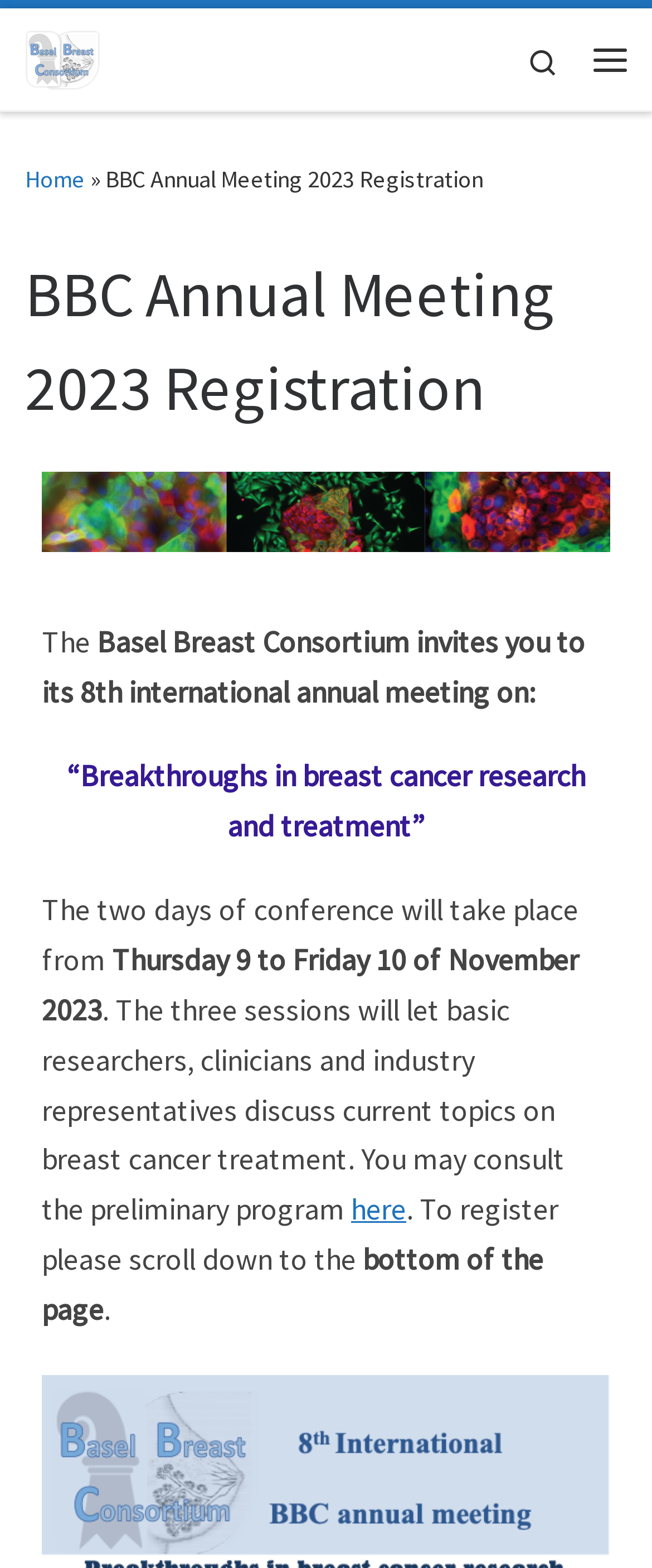Produce an extensive caption that describes everything on the webpage.

The webpage is about the BBC Annual Meeting 2023 Registration, hosted by BaselBC. At the top-left corner, there is a link to "Skip to content". Next to it, there is a link to "BaselBC" with a "Back Home" icon. On the top-right corner, there is a search icon and a menu button.

Below the top navigation bar, the main content starts with a heading that reads "BBC Annual Meeting 2023 Registration". The text that follows explains that the Basel Breast Consortium is inviting attendees to its international annual meeting, which will take place on Thursday, November 9, and Friday, November 10, 2023. The meeting will feature three sessions where basic researchers, clinicians, and industry representatives can discuss current topics on breast cancer treatment.

The webpage also mentions that the preliminary program can be consulted by clicking on a link. Further down the page, there is a call to action to register for the event, with instructions to scroll down to the bottom of the page to do so.